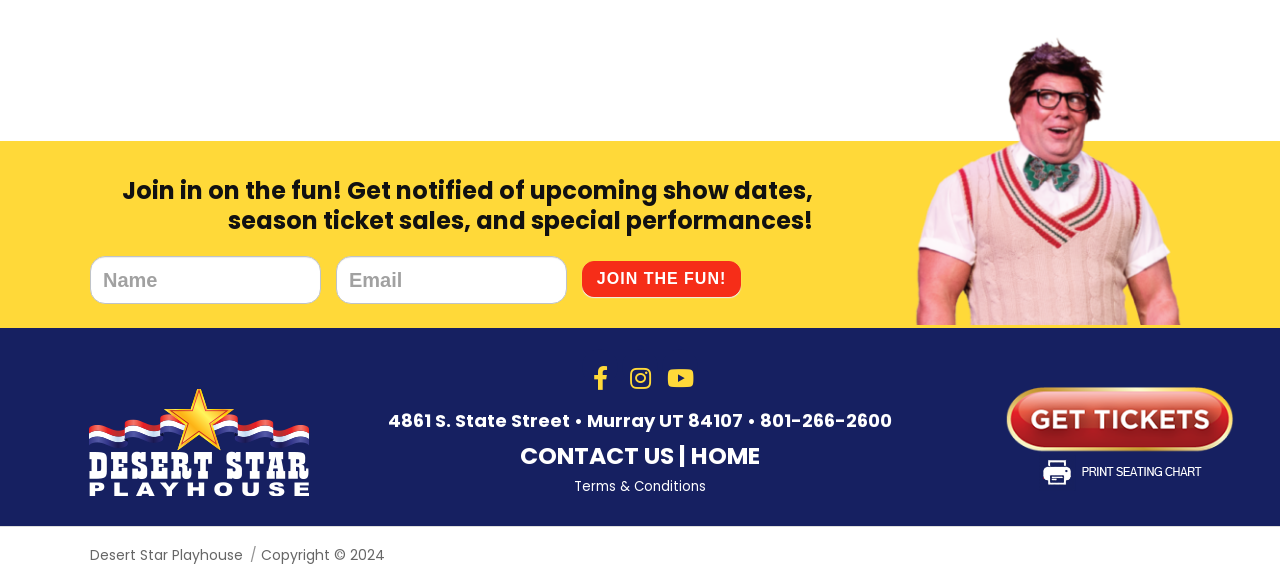How many social media links are there?
From the screenshot, supply a one-word or short-phrase answer.

3